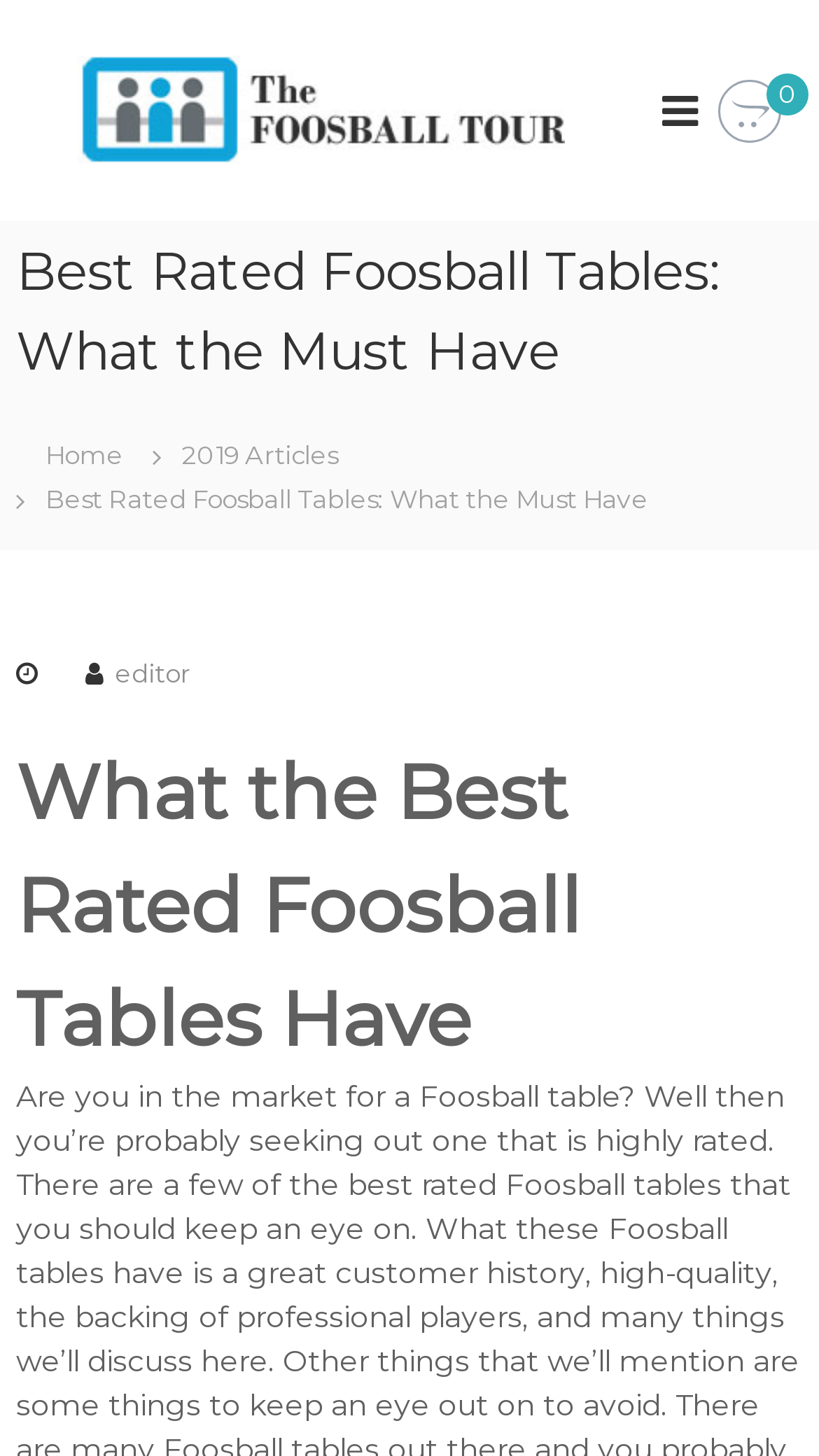Describe the webpage meticulously, covering all significant aspects.

The webpage is about Foosball tables and related topics. At the top-left corner, there is a figure with a linked image titled "Professional Foosball Tour Foosball Tables". Below this, there is a main heading that reads "Best Rated Foosball Tables: What the Must Have". 

To the right of the figure, there is a link with an icon, possibly a social media or share button. On the top-right corner, there are two links, "Home" and "2019 Articles", which are likely navigation links.

Below the main heading, there is a paragraph of text with the same title, "Best Rated Foosball Tables: What the Must Have". This text is followed by a link to the author or editor of the content. 

Further down, there is a subheading titled "What the Best Rated Foosball Tables Have", which suggests that the webpage will discuss the key features or requirements of top-rated Foosball tables.